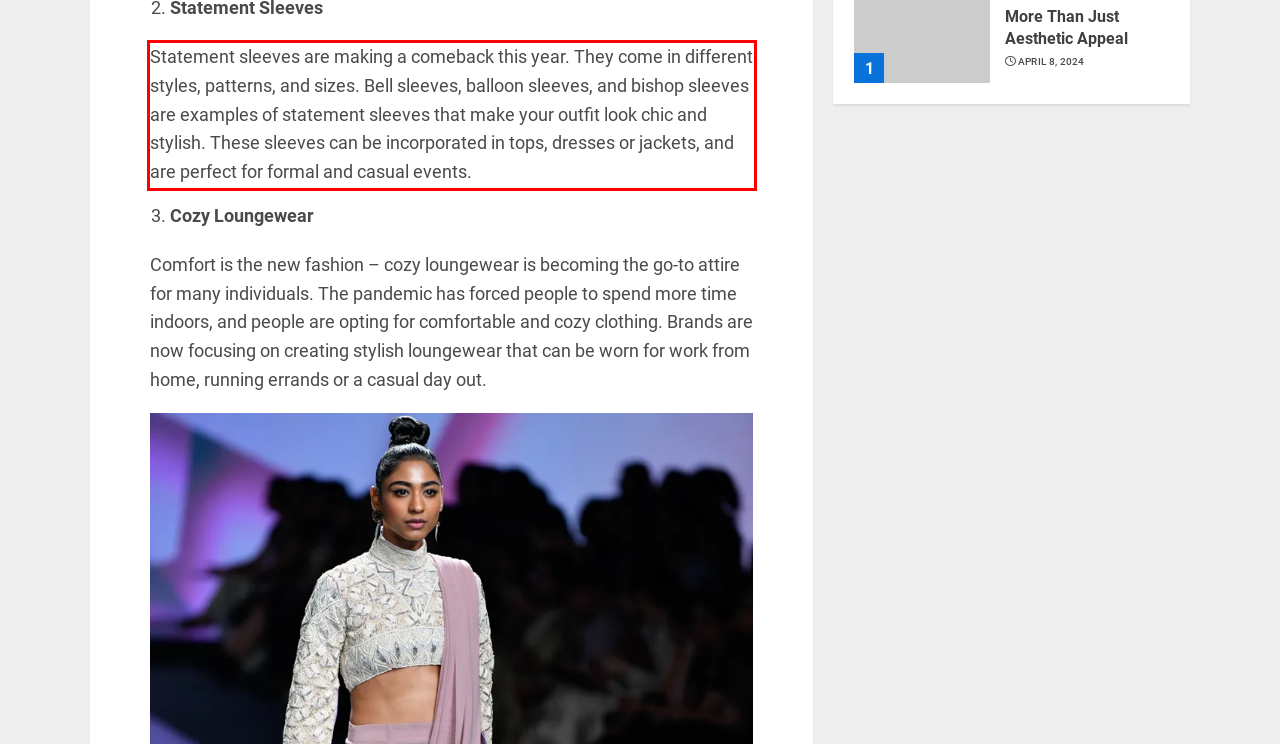Given a webpage screenshot, identify the text inside the red bounding box using OCR and extract it.

Statement sleeves are making a comeback this year. They come in different styles, patterns, and sizes. Bell sleeves, balloon sleeves, and bishop sleeves are examples of statement sleeves that make your outfit look chic and stylish. These sleeves can be incorporated in tops, dresses or jackets, and are perfect for formal and casual events.